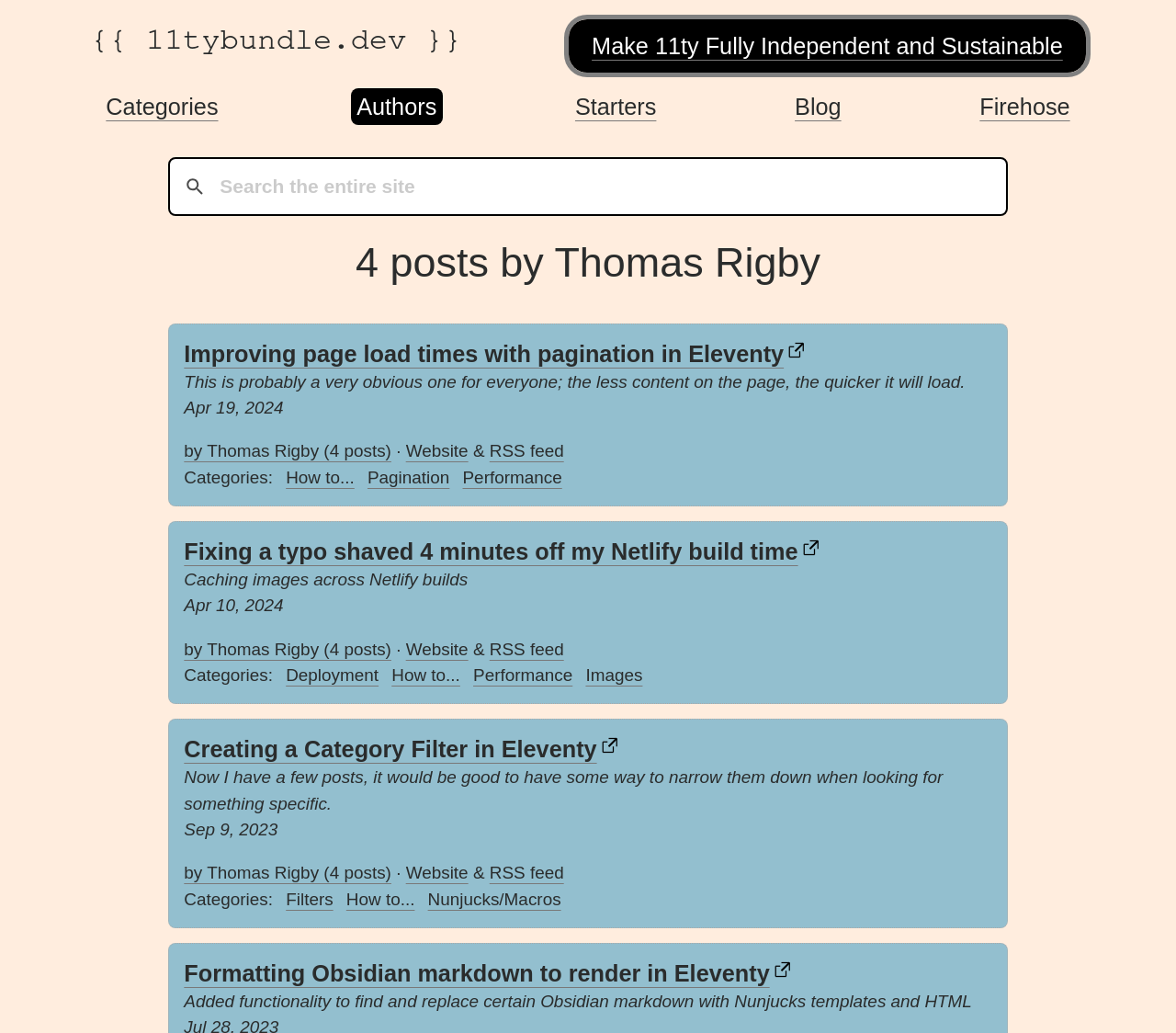What is the purpose of the search box?
Based on the screenshot, give a detailed explanation to answer the question.

The search box has a placeholder text 'Search the entire site' and a clear button, indicating that it is used to search for content within the website.